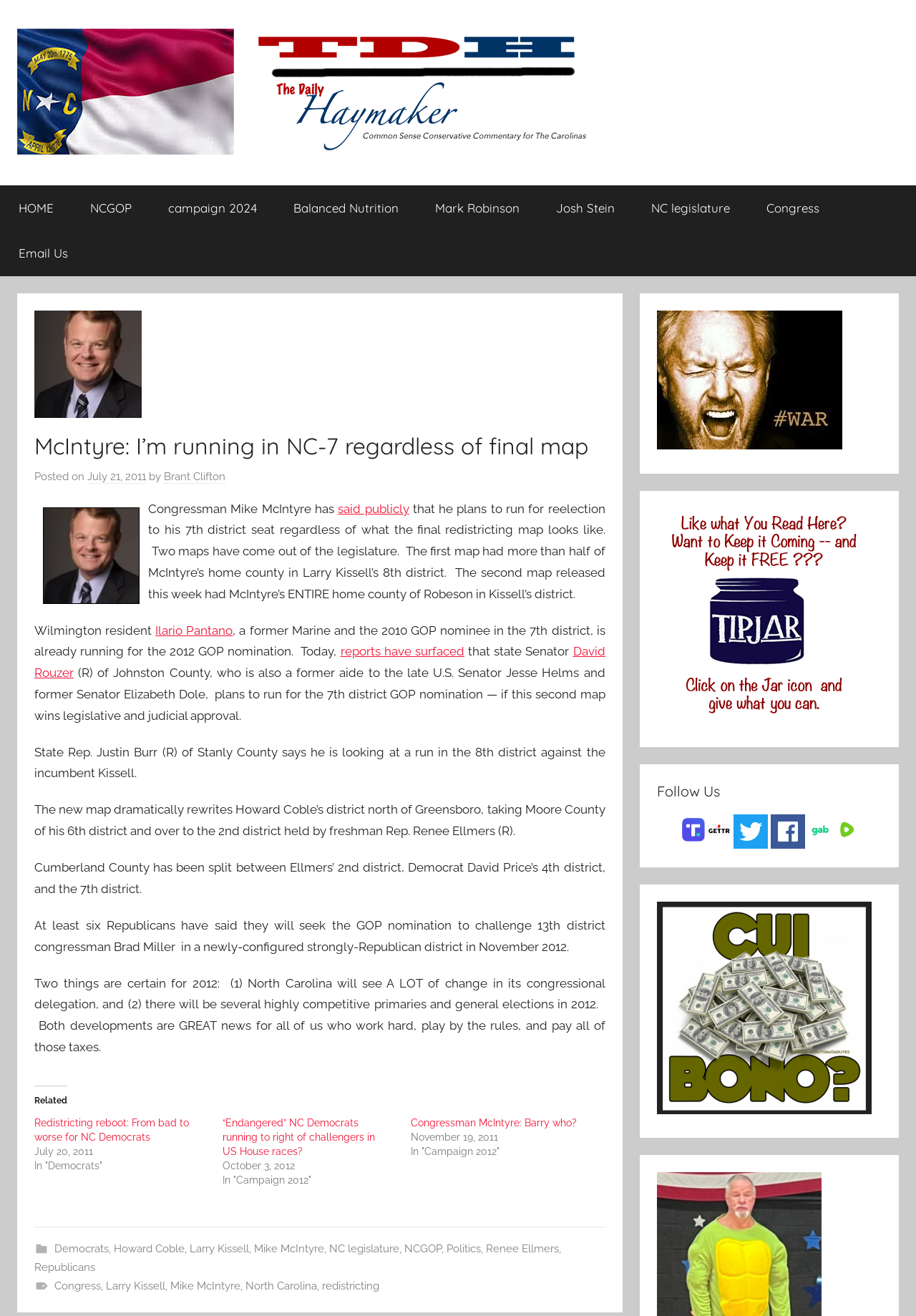Locate the bounding box coordinates of the element that should be clicked to fulfill the instruction: "Follow the 'truthsocial' link".

[0.743, 0.632, 0.771, 0.643]